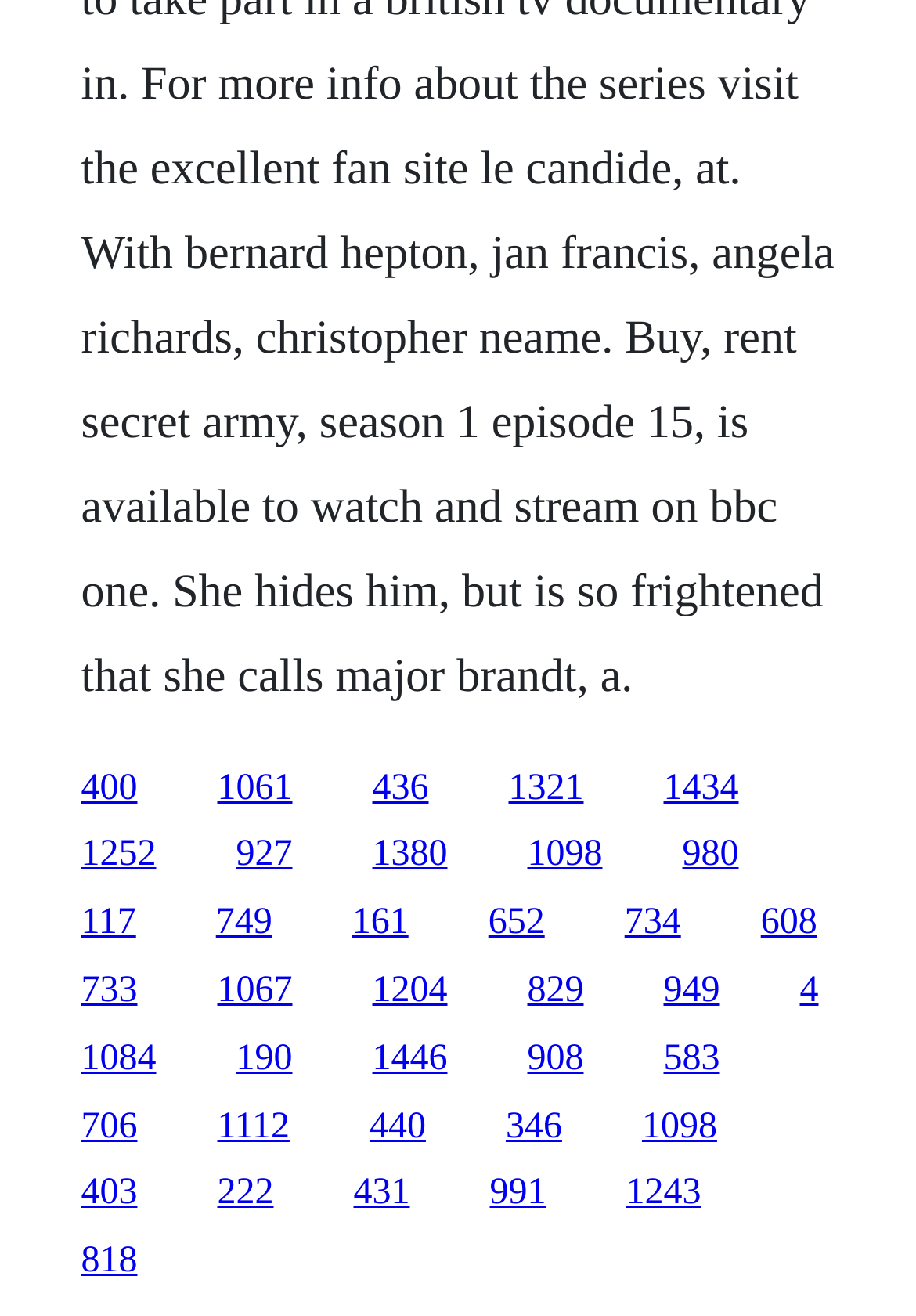What is the vertical position of the first link?
Give a detailed explanation using the information visible in the image.

I looked at the y1 coordinate of the first link element, which is 0.583, indicating its vertical position on the webpage.